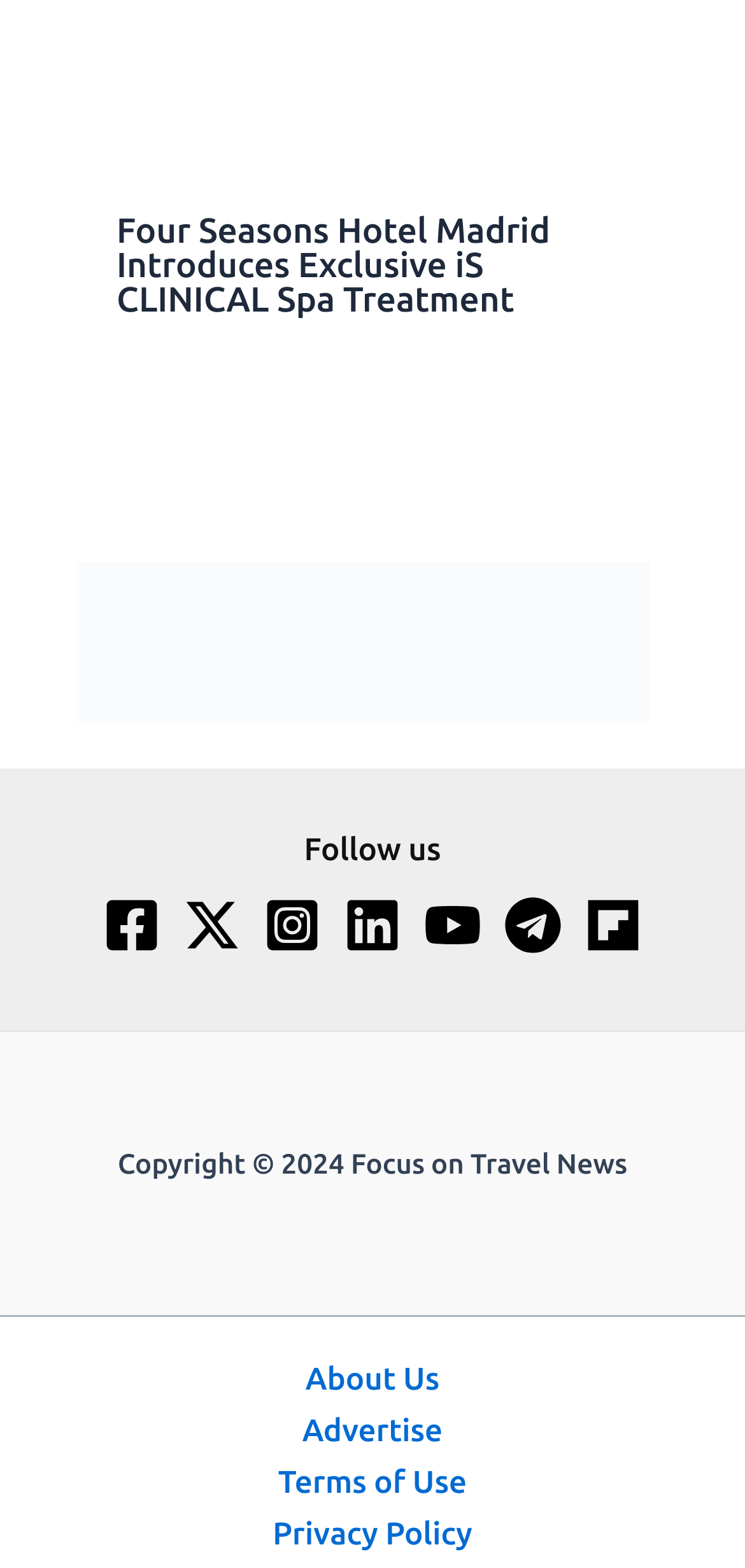Highlight the bounding box coordinates of the element you need to click to perform the following instruction: "Support FTNnews by buying us a coffee."

[0.103, 0.432, 0.872, 0.453]